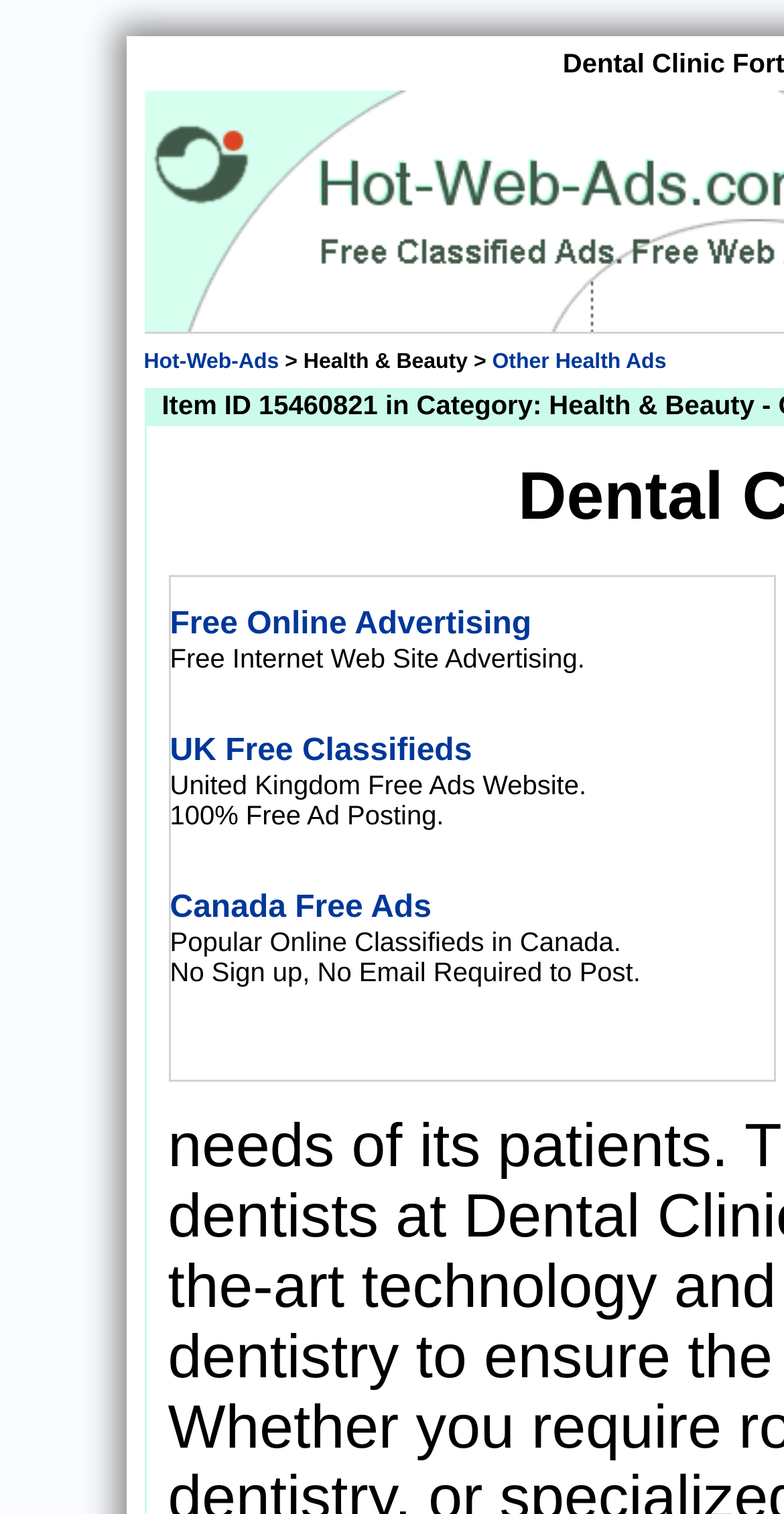Answer this question using a single word or a brief phrase:
What is the benefit of posting ads on this webpage?

No sign up, no email required